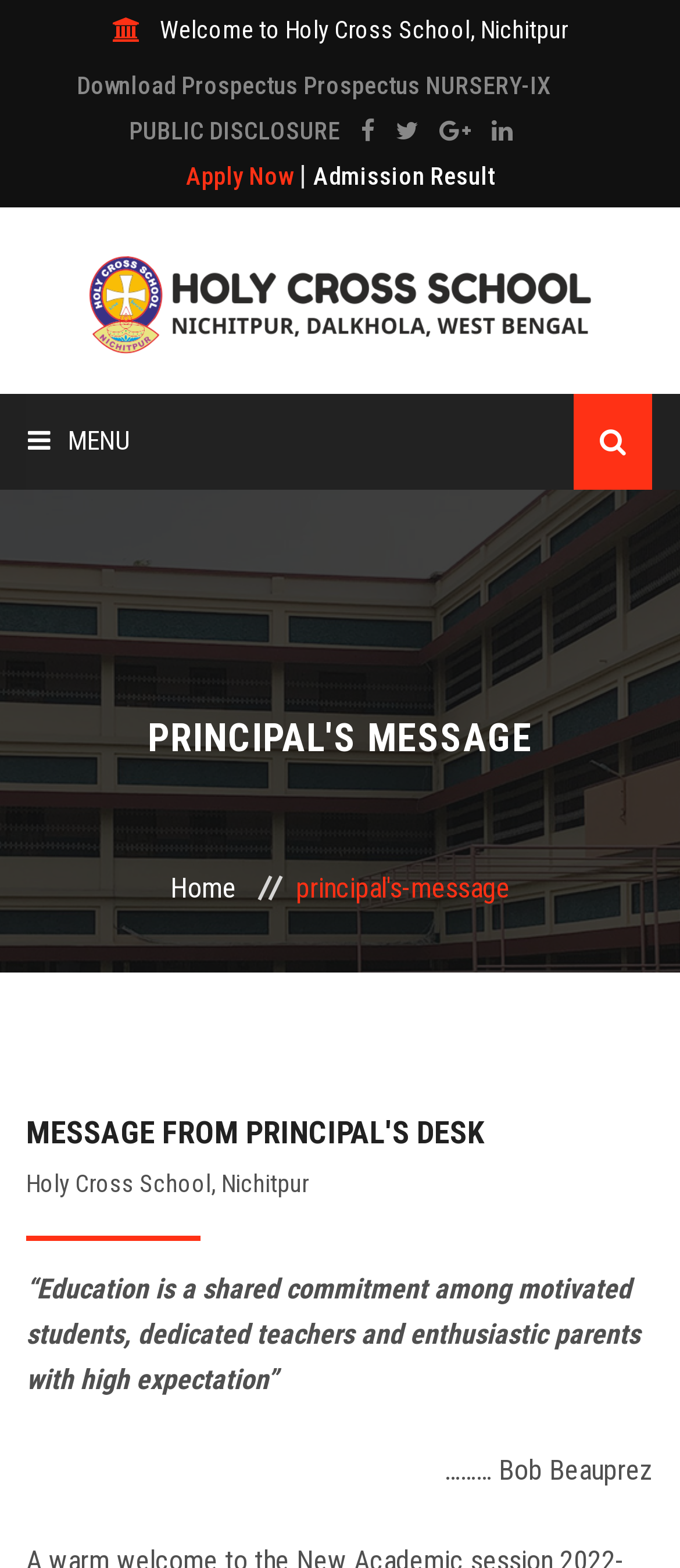Using the information in the image, give a detailed answer to the following question: What is the name of the school?

The name of the school is explicitly mentioned in the 'Welcome to Holy Cross School, Nichitpur' text and also appears in other links and images on the webpage.